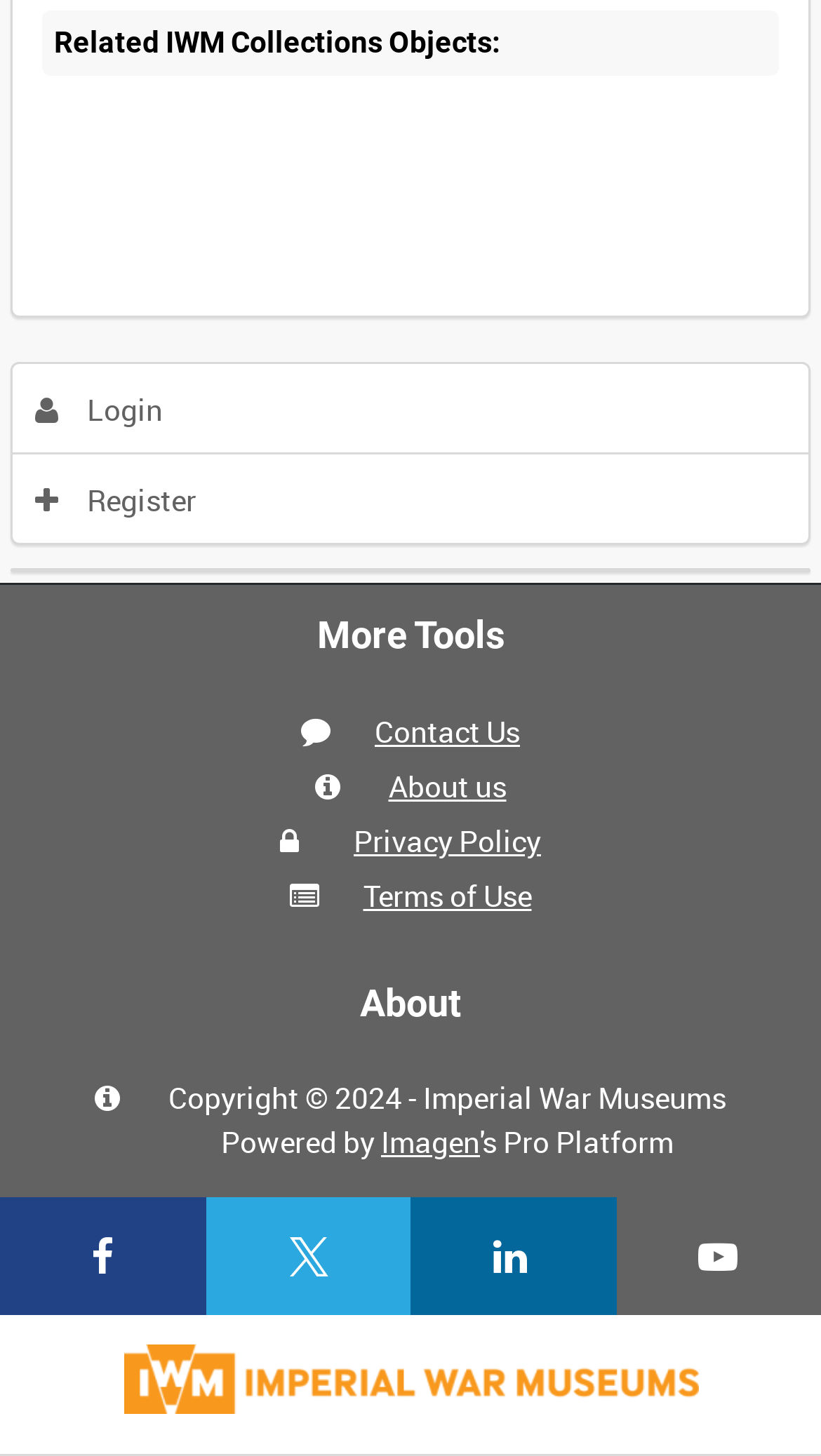Determine the bounding box coordinates of the region to click in order to accomplish the following instruction: "Register for an account". Provide the coordinates as four float numbers between 0 and 1, specifically [left, top, right, bottom].

[0.016, 0.312, 0.984, 0.373]